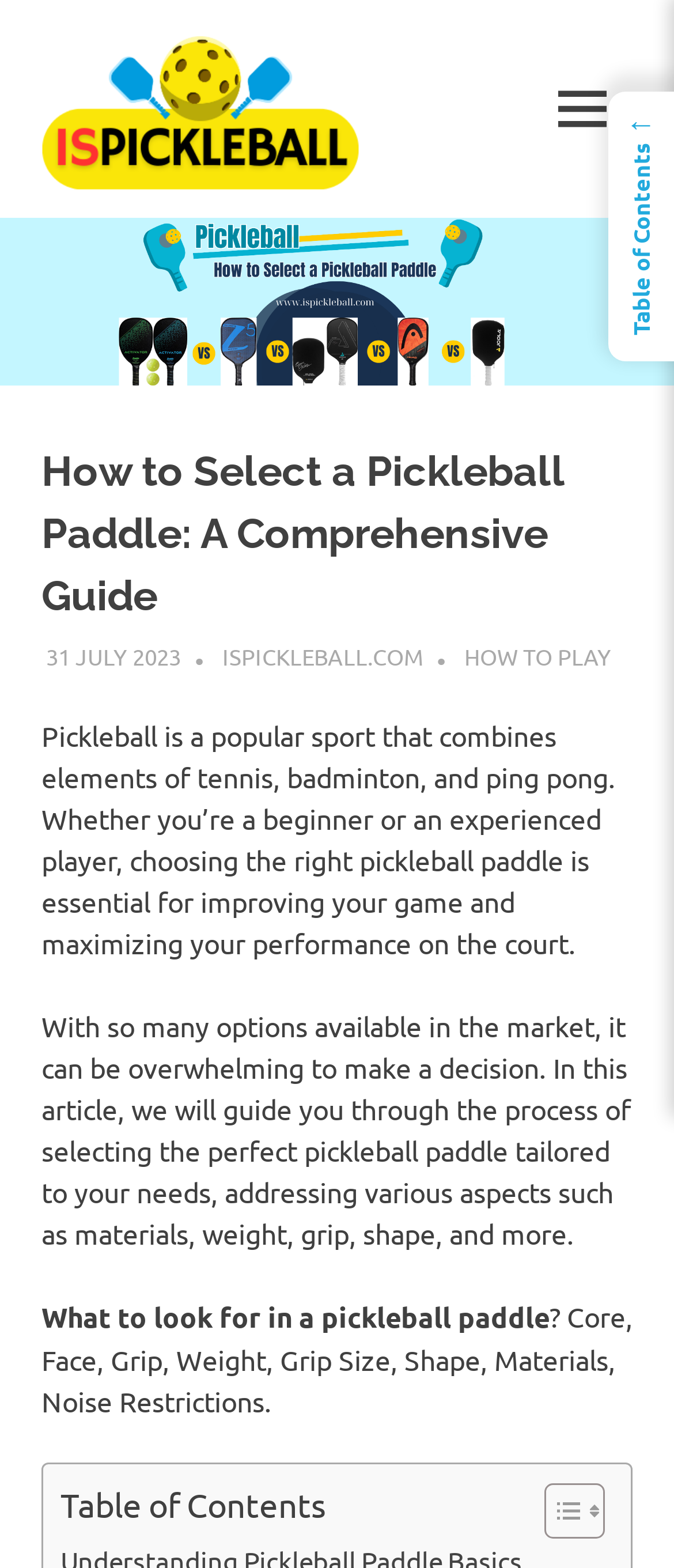Provide a thorough description of the webpage's content and layout.

This webpage is a comprehensive guide to selecting a pickleball paddle. At the top left, there is a logo image of "ispickleball" with a link to the website. Next to it, there is a "MENU" button that expands to reveal the primary menu. 

Below the logo, there is a large header image with the title "How to Select a Pickleball Paddle: A Comprehensive Guide" and a subheading that includes the date "31 JULY 2023" and links to "ISPICKLEBALL.COM" and "HOW TO PLAY". 

The main content of the webpage starts with a paragraph that introduces pickleball as a popular sport and the importance of choosing the right paddle. This is followed by another paragraph that explains the purpose of the article, which is to guide readers in selecting the perfect pickleball paddle tailored to their needs.

There are two more paragraphs that discuss what to look for in a pickleball paddle, including core, face, grip, weight, grip size, shape, materials, and noise restrictions. 

Below these paragraphs, there is a table of contents with a "Toggle Table of Content" button. The table of contents is not expanded by default. 

At the top right, there is a link to "← Table of Contents" that allows readers to quickly navigate back to the table of contents.